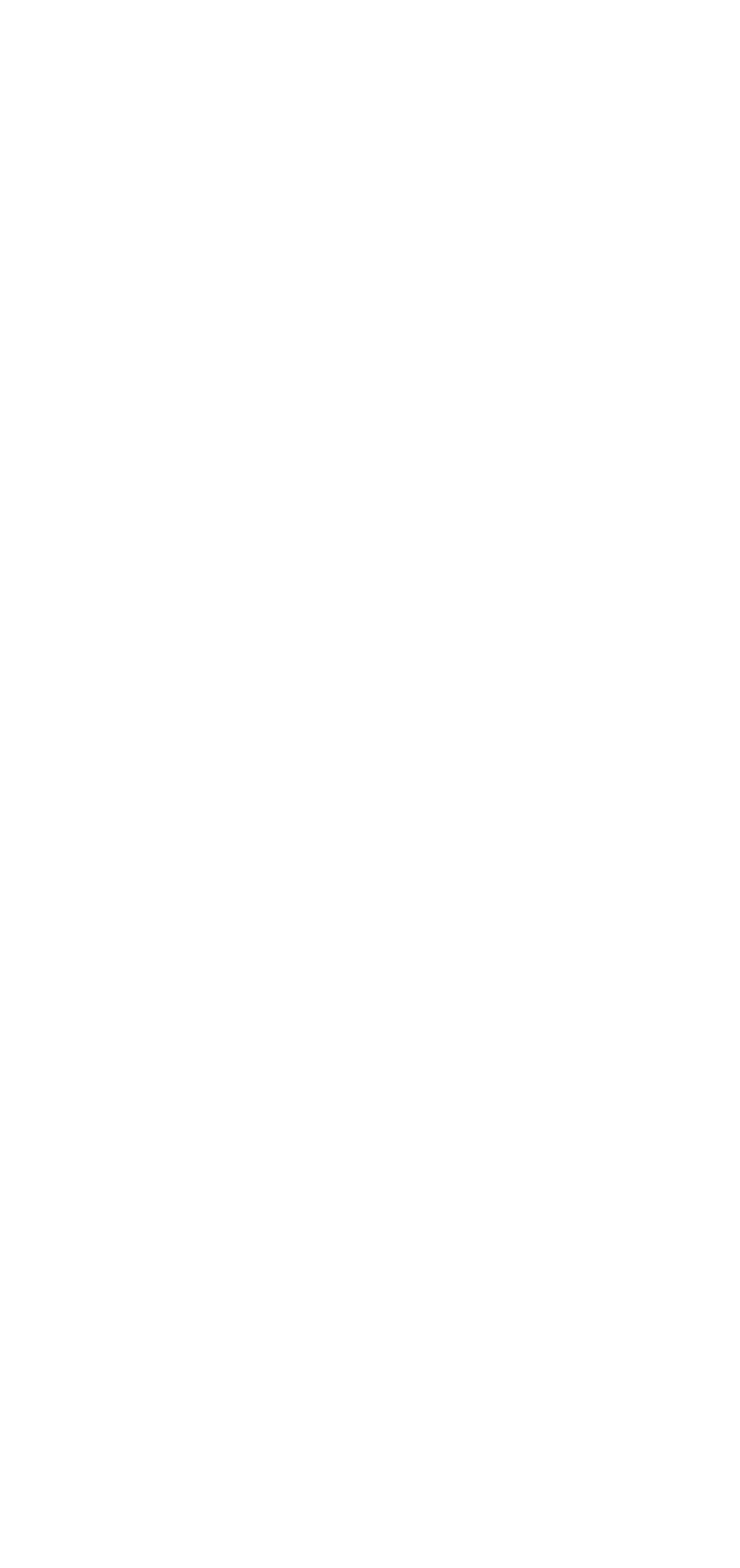Analyze the image and provide a detailed answer to the question: What is the last link under 'Product'?

Under the 'Product' static text, I can see a link to 'Universities', which is the last link in the list.